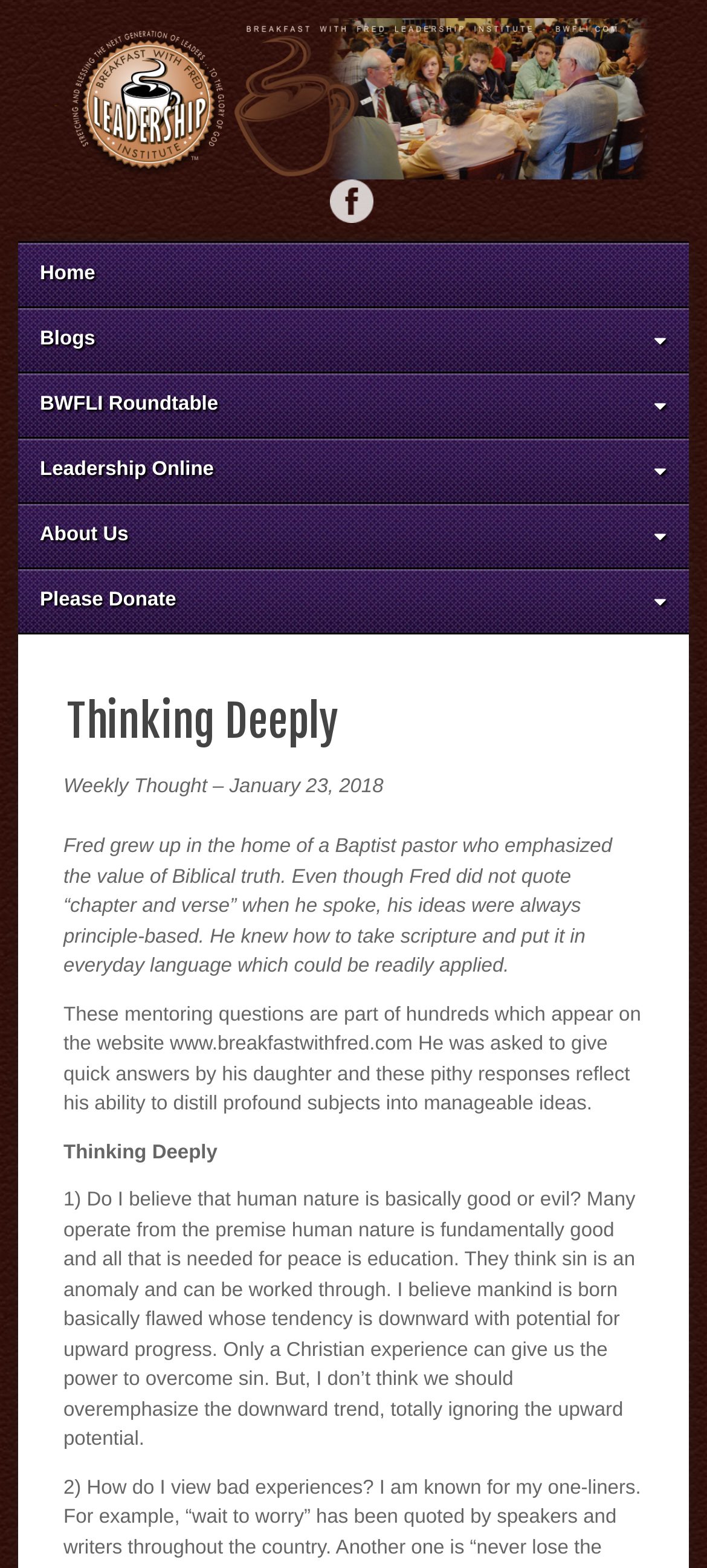Please determine the bounding box coordinates of the area that needs to be clicked to complete this task: 'Click the BWFLI link'. The coordinates must be four float numbers between 0 and 1, formatted as [left, top, right, bottom].

[0.077, 0.054, 0.923, 0.07]